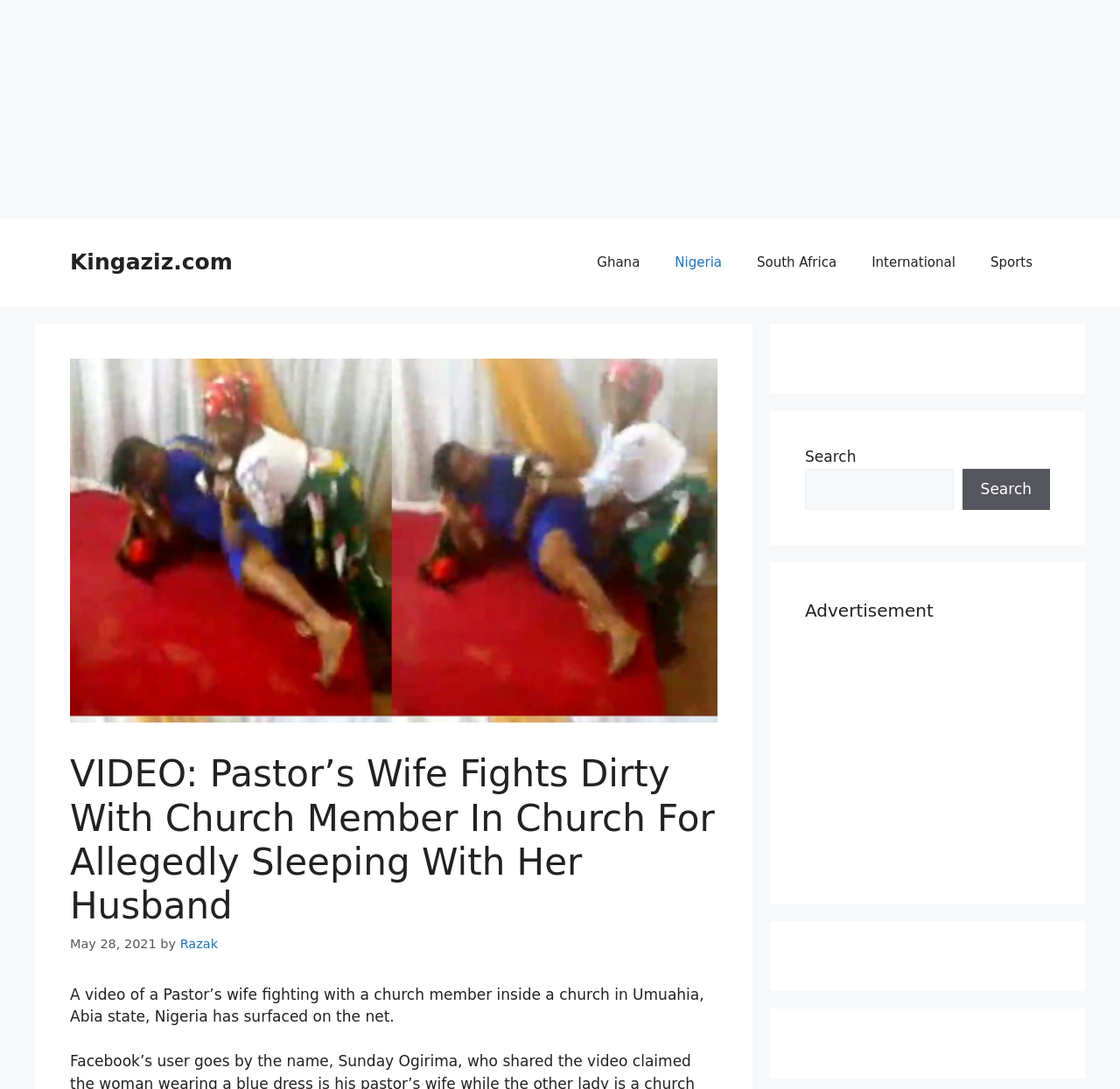Please find the bounding box for the UI component described as follows: "South Africa".

[0.66, 0.217, 0.763, 0.265]